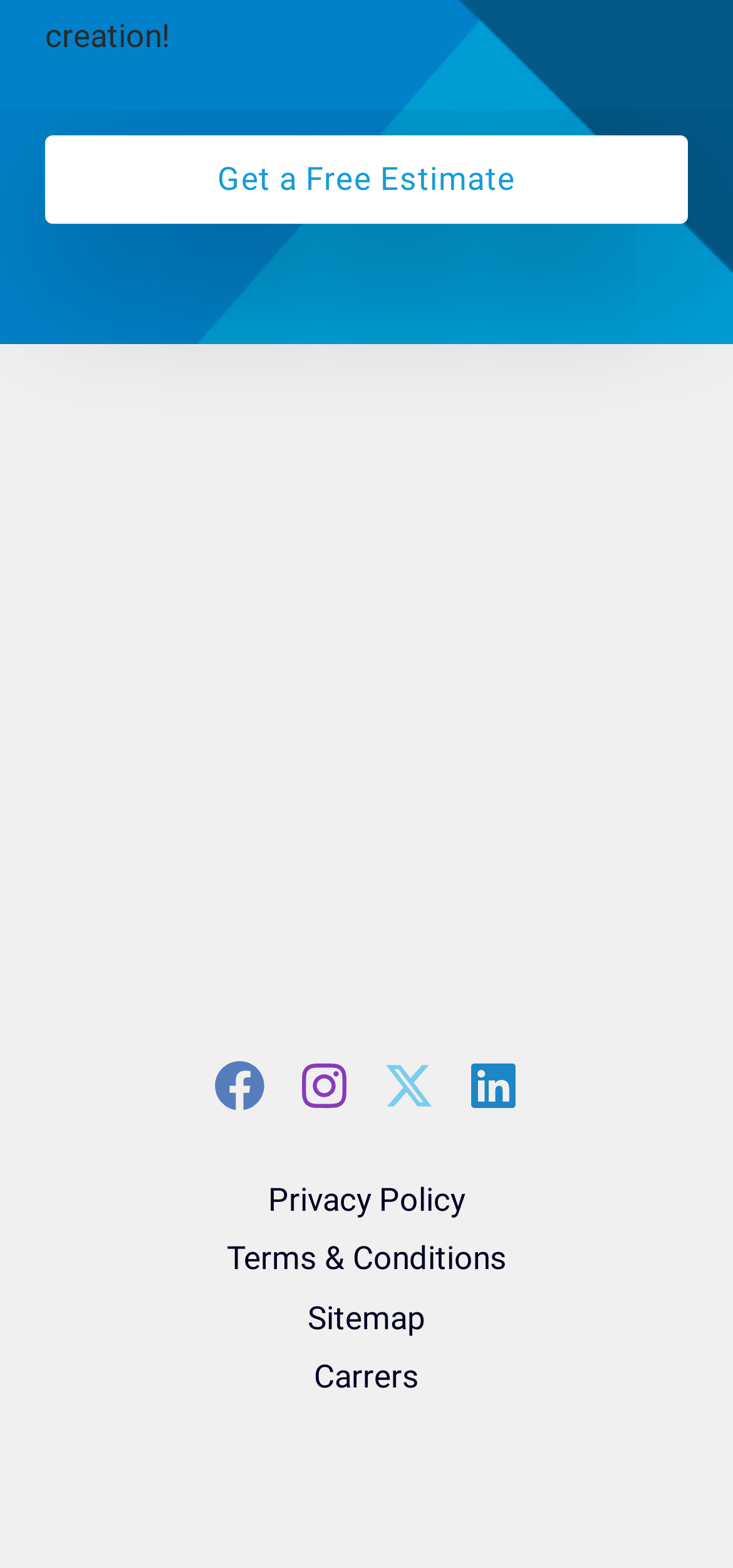How many social media links are present?
Answer the question with detailed information derived from the image.

There are four social media links present in the footer section, which are Facebook, Instagram, Twitter, and Linkedin. Each link has an associated image.